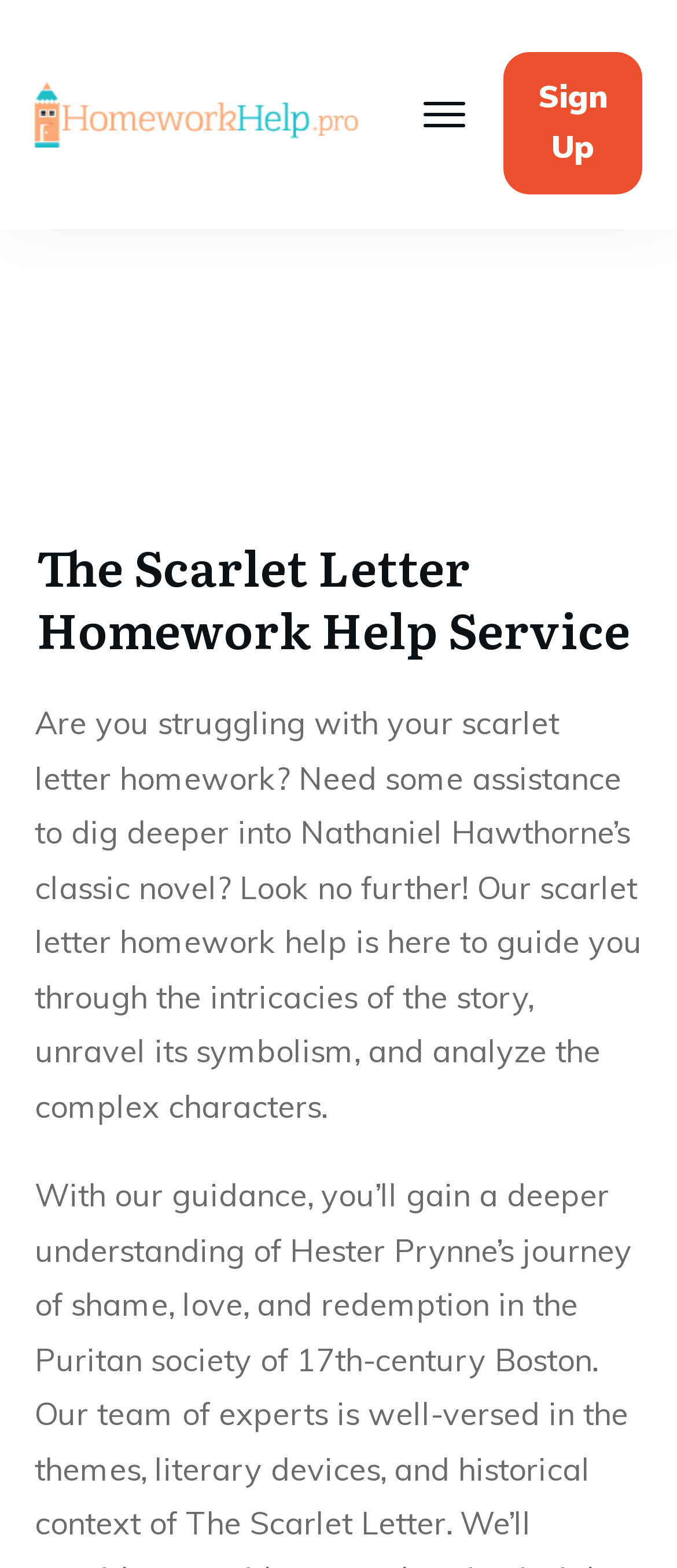What is the name of the novel being studied?
Could you please answer the question thoroughly and with as much detail as possible?

The webpage explicitly mentions 'The Scarlet Letter' as the novel being studied, and it is also mentioned in the meta description. This suggests that the website is focused on providing homework help specifically for this novel.